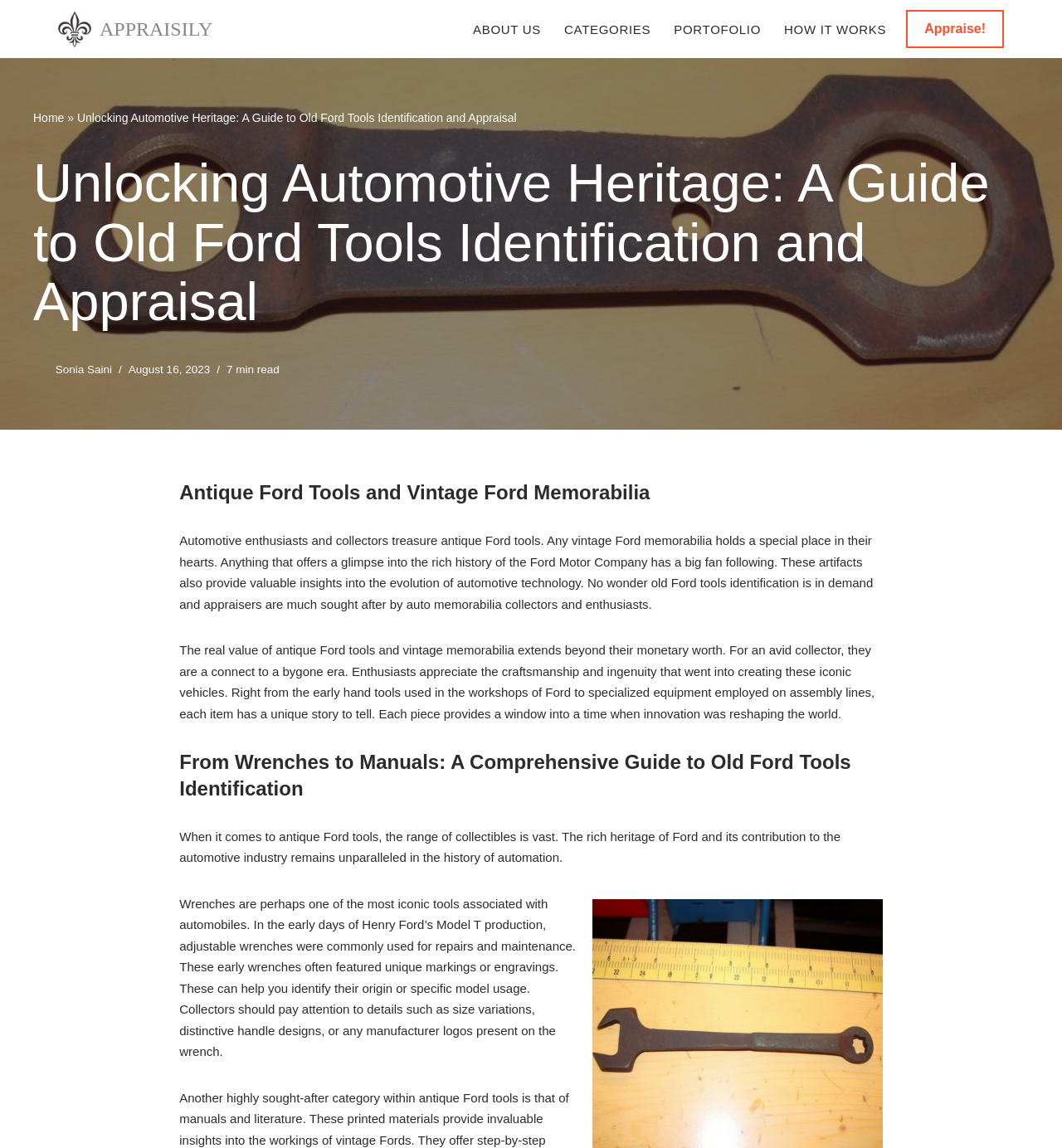Please look at the image and answer the question with a detailed explanation: How long does it take to read the article?

The article mentions that it takes approximately 7 minutes to read, which is indicated by the '7 min read' label at the top of the article.